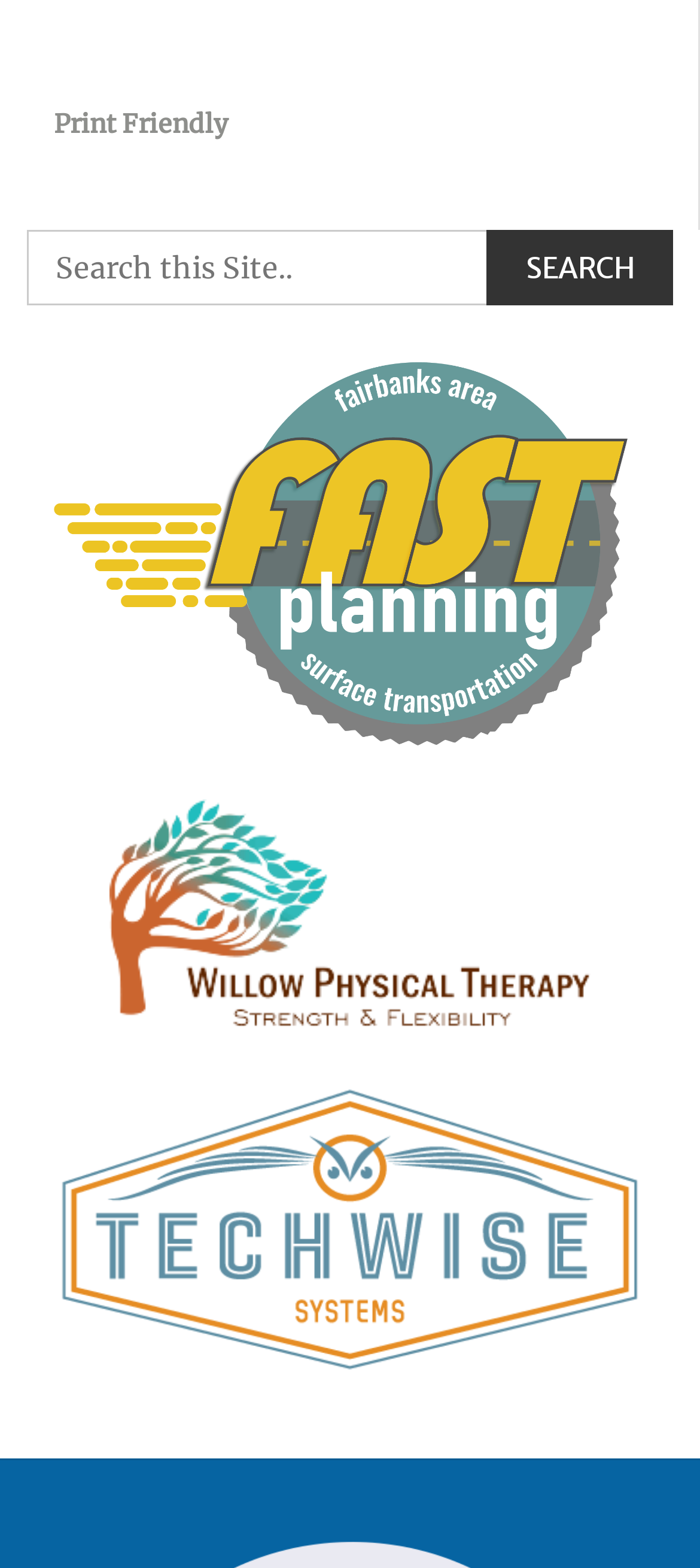Please provide a one-word or phrase answer to the question: 
What is the purpose of the search bar?

To search the site